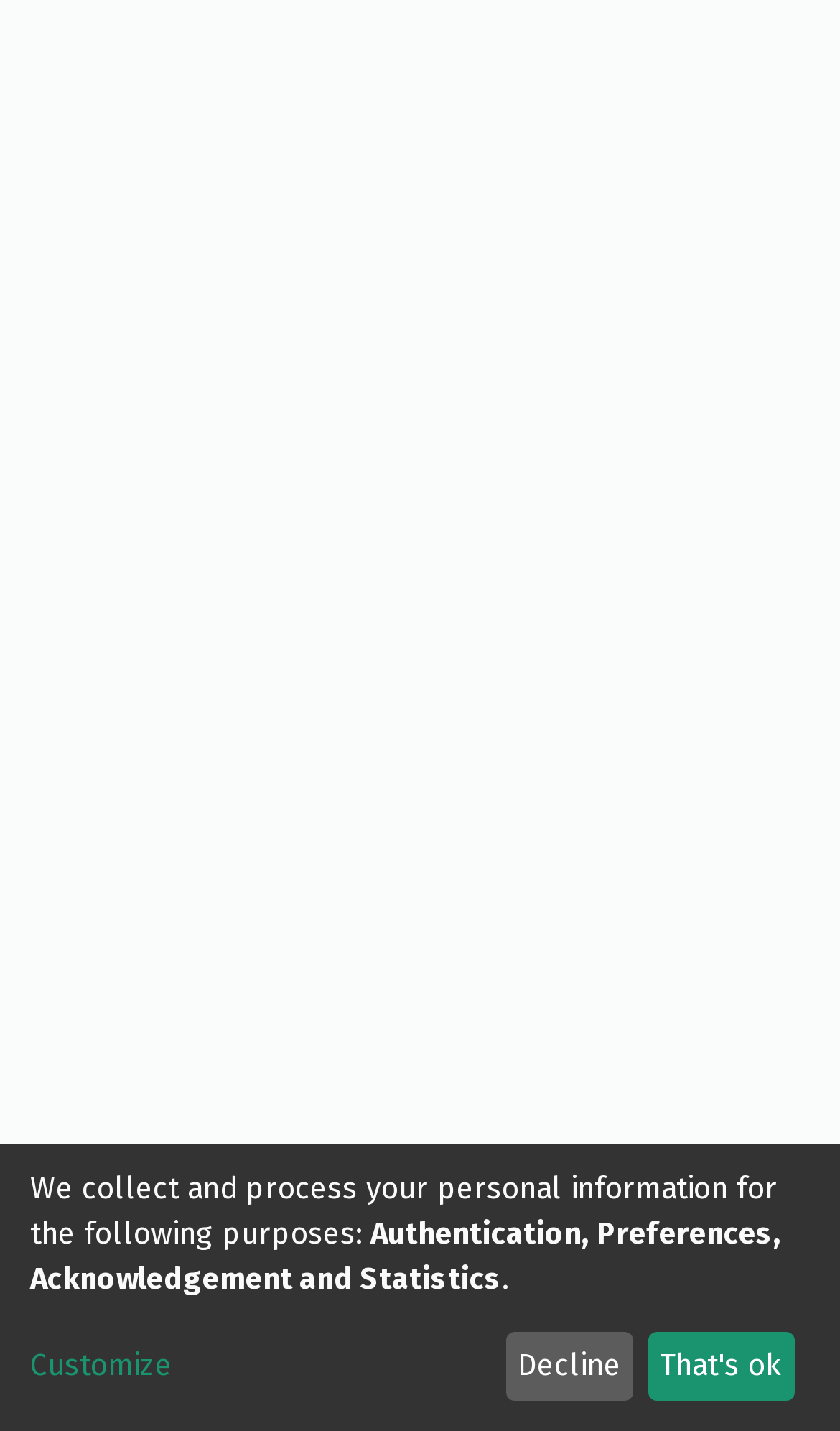Please locate the UI element described by "Favorite" and provide its bounding box coordinates.

None